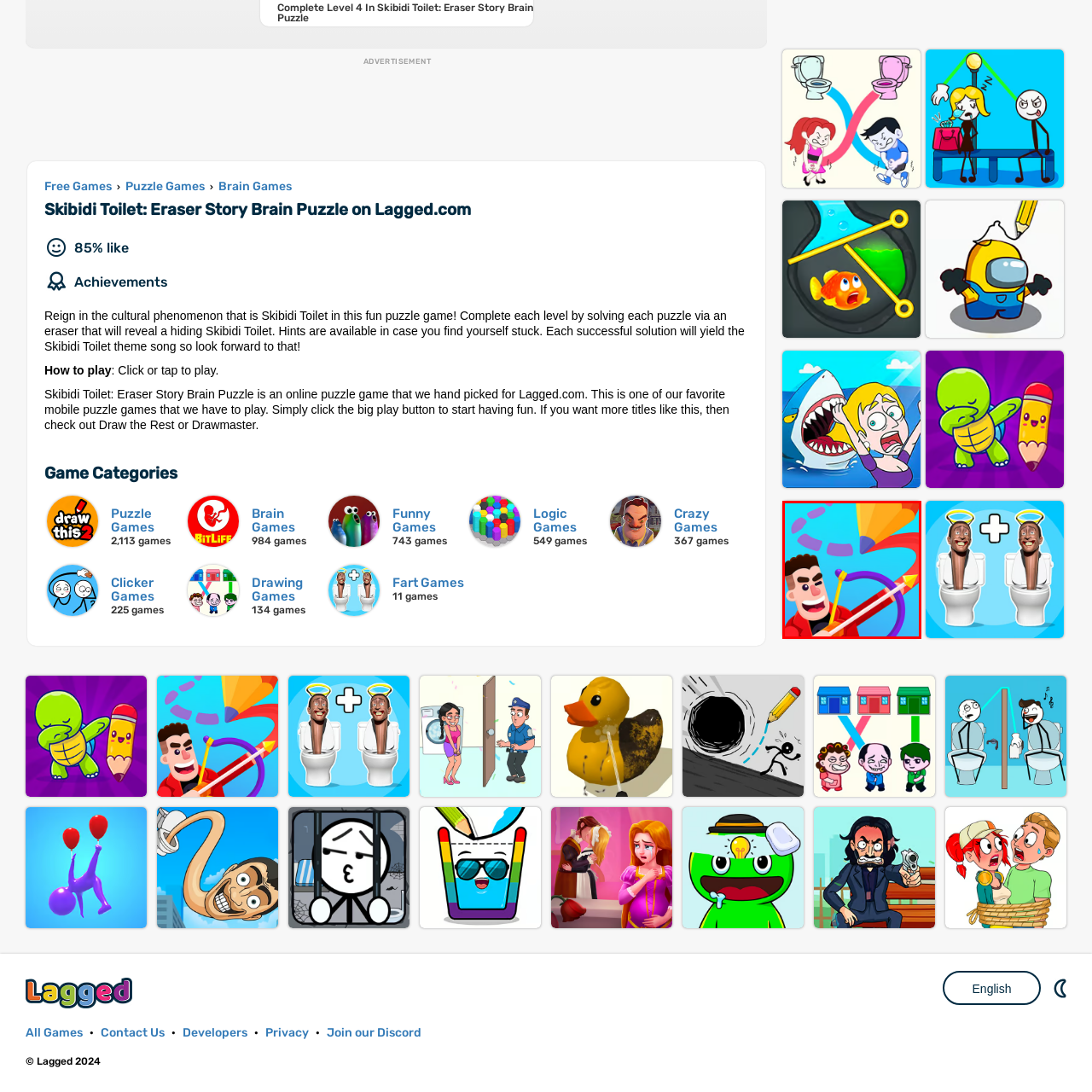Refer to the image enclosed in the red bounding box, then answer the following question in a single word or phrase: What is the object the character is aiming?

Pencil-like object